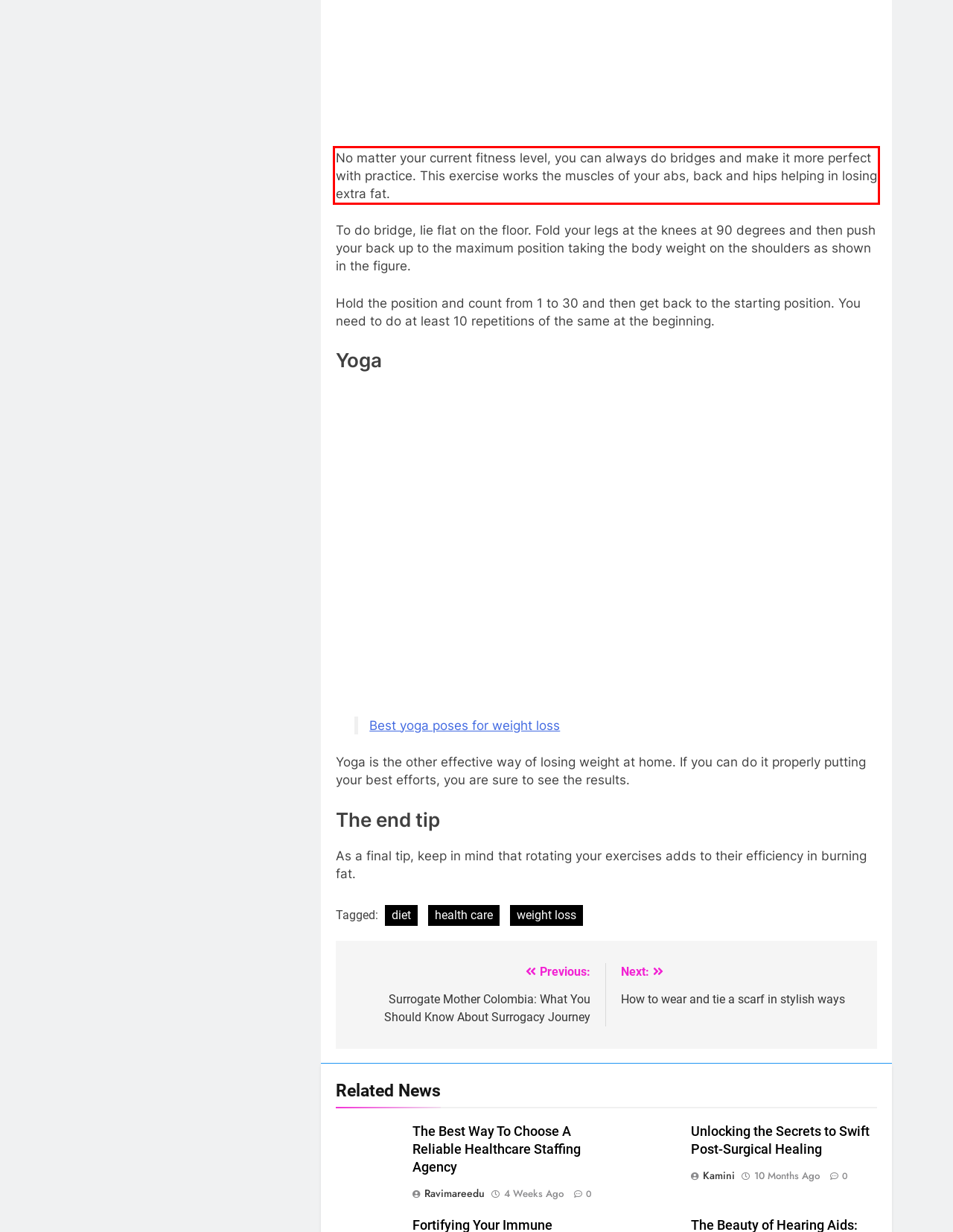Look at the screenshot of the webpage, locate the red rectangle bounding box, and generate the text content that it contains.

No matter your current fitness level, you can always do bridges and make it more perfect with practice. This exercise works the muscles of your abs, back and hips helping in losing extra fat.